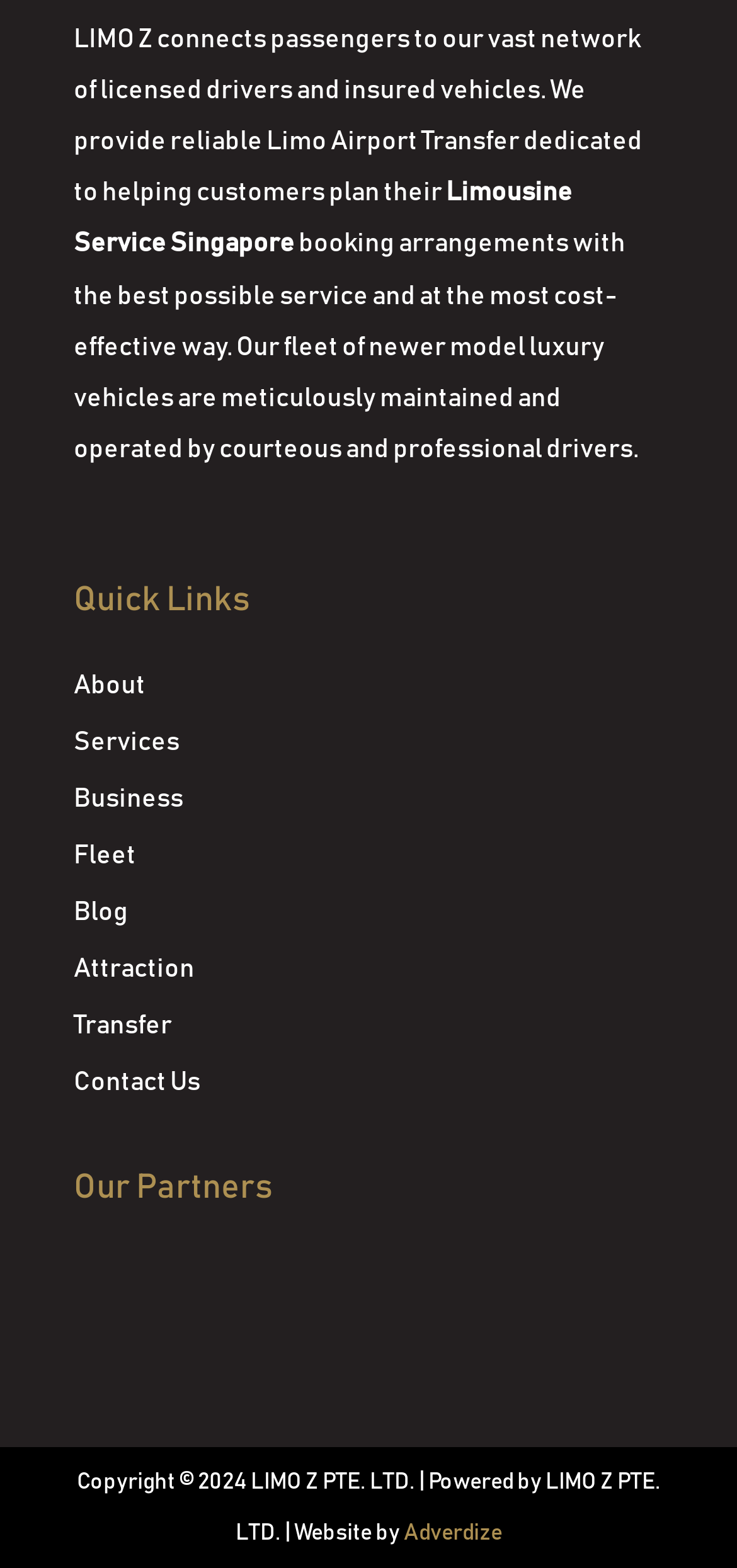Determine the bounding box coordinates for the clickable element required to fulfill the instruction: "Open search". Provide the coordinates as four float numbers between 0 and 1, i.e., [left, top, right, bottom].

None